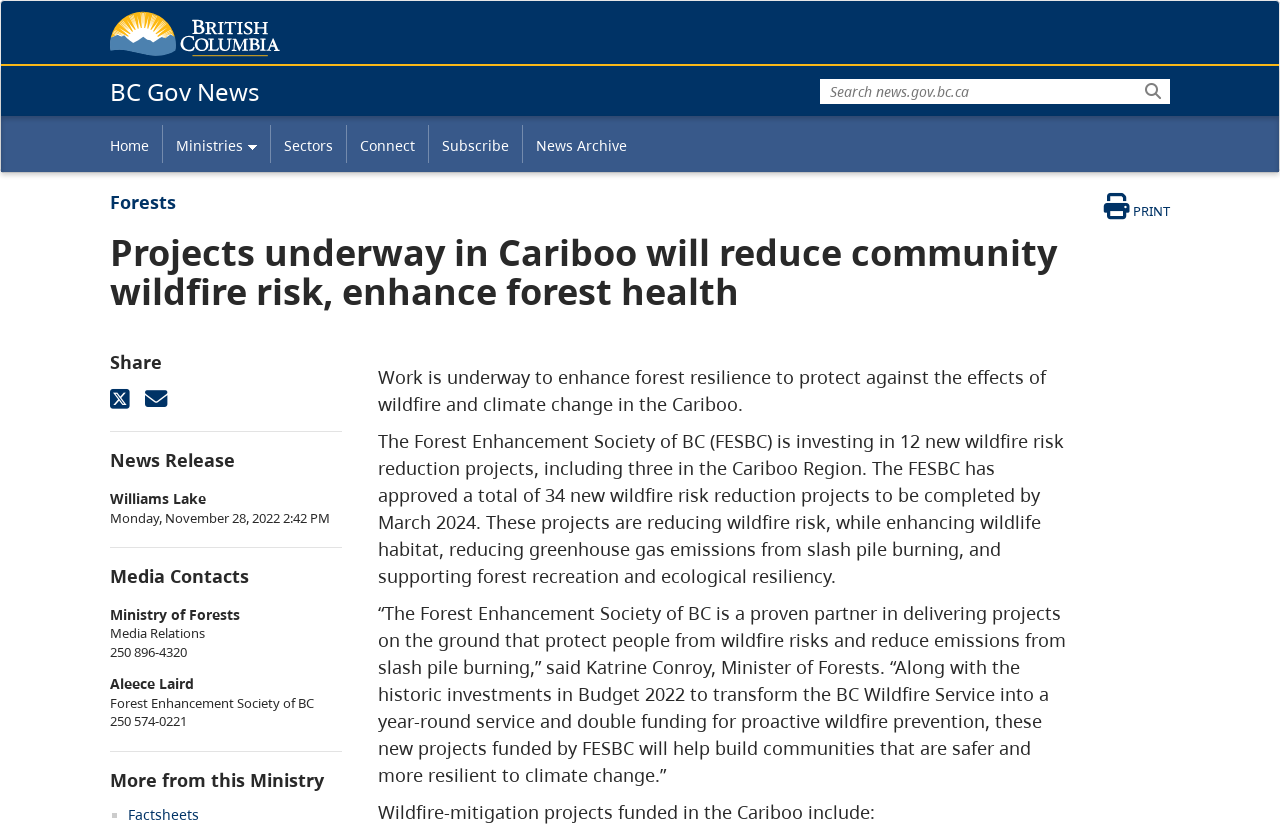Look at the image and answer the question in detail:
How many new wildfire risk reduction projects are approved by FESBC?

The answer can be found in the paragraph where it is mentioned 'The FESBC has approved a total of 34 new wildfire risk reduction projects to be completed by March 2024'.